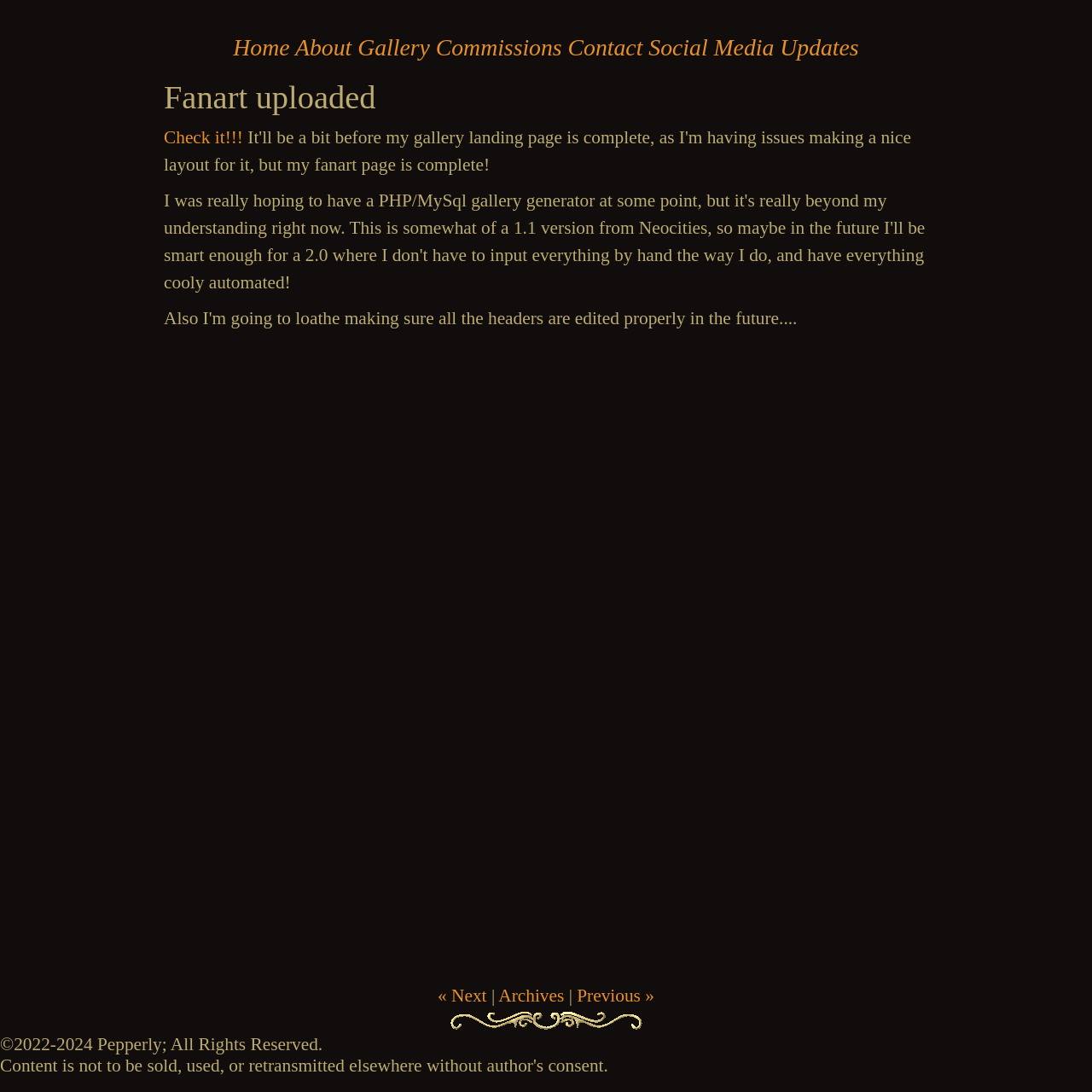Identify the bounding box coordinates of the region that should be clicked to execute the following instruction: "view archives".

[0.456, 0.902, 0.517, 0.921]